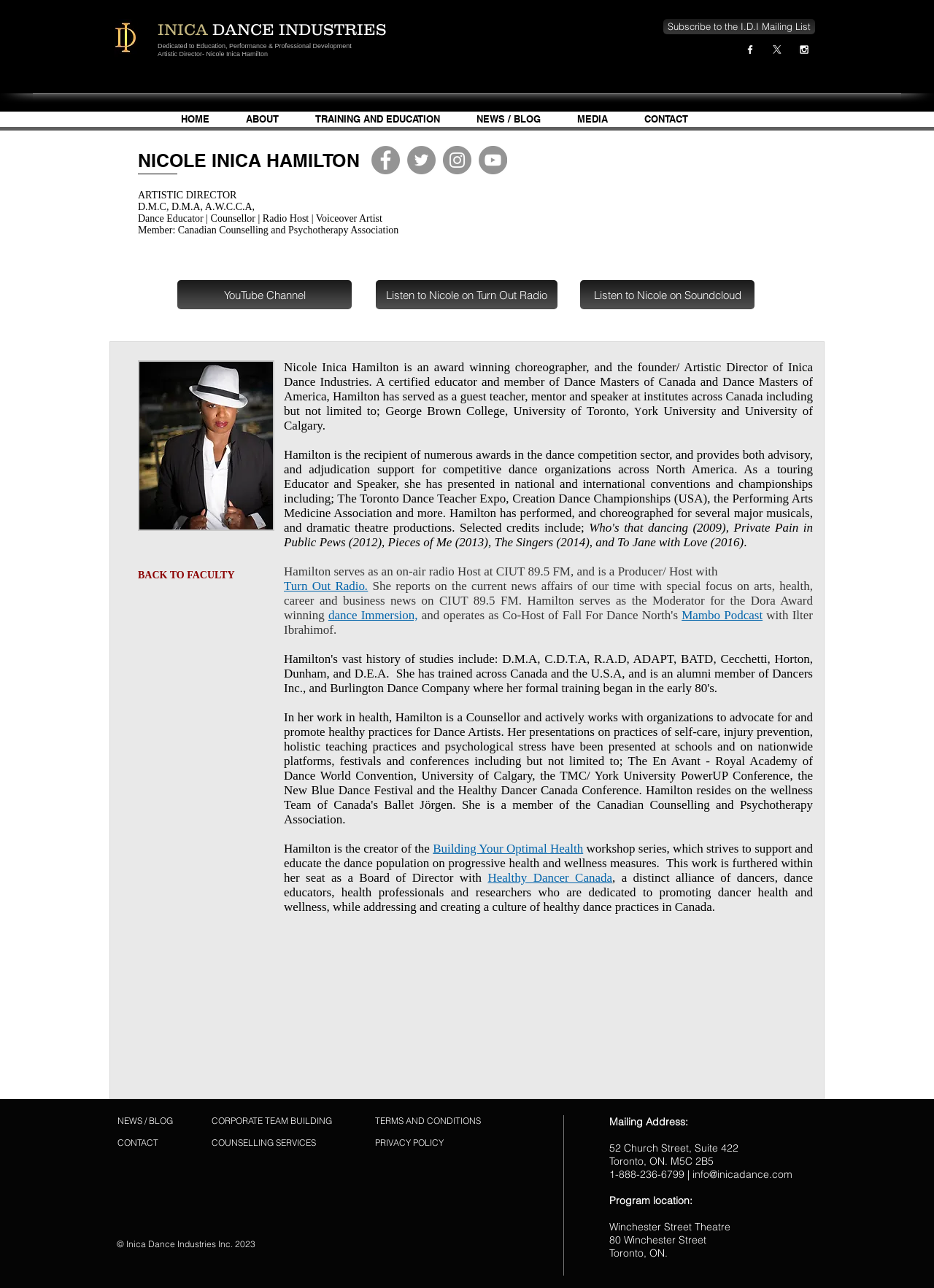Identify the bounding box coordinates for the element that needs to be clicked to fulfill this instruction: "Listen to Nicole on Turn Out Radio". Provide the coordinates in the format of four float numbers between 0 and 1: [left, top, right, bottom].

[0.402, 0.217, 0.597, 0.24]